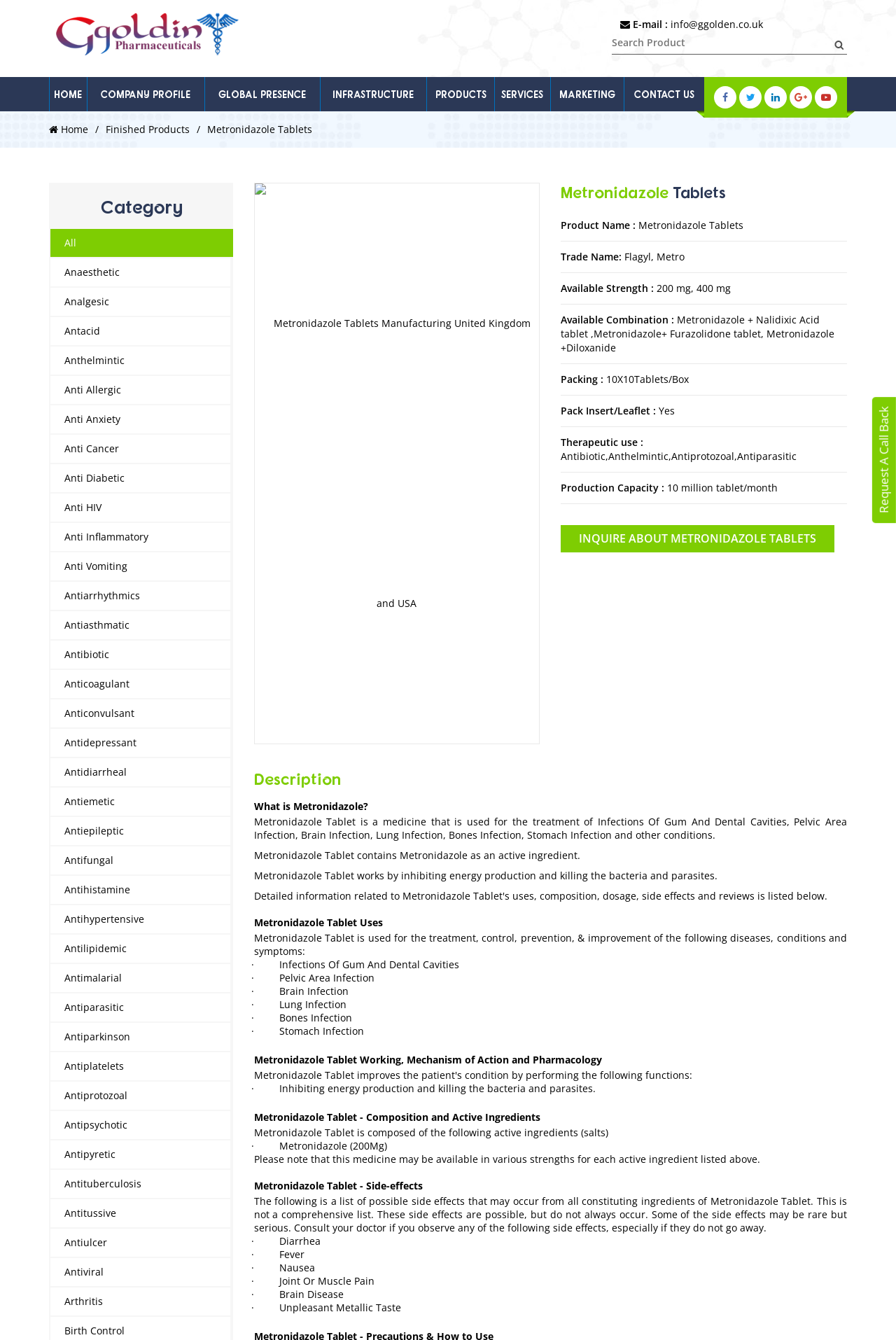Please specify the bounding box coordinates of the region to click in order to perform the following instruction: "Search for a product".

[0.683, 0.024, 0.945, 0.041]